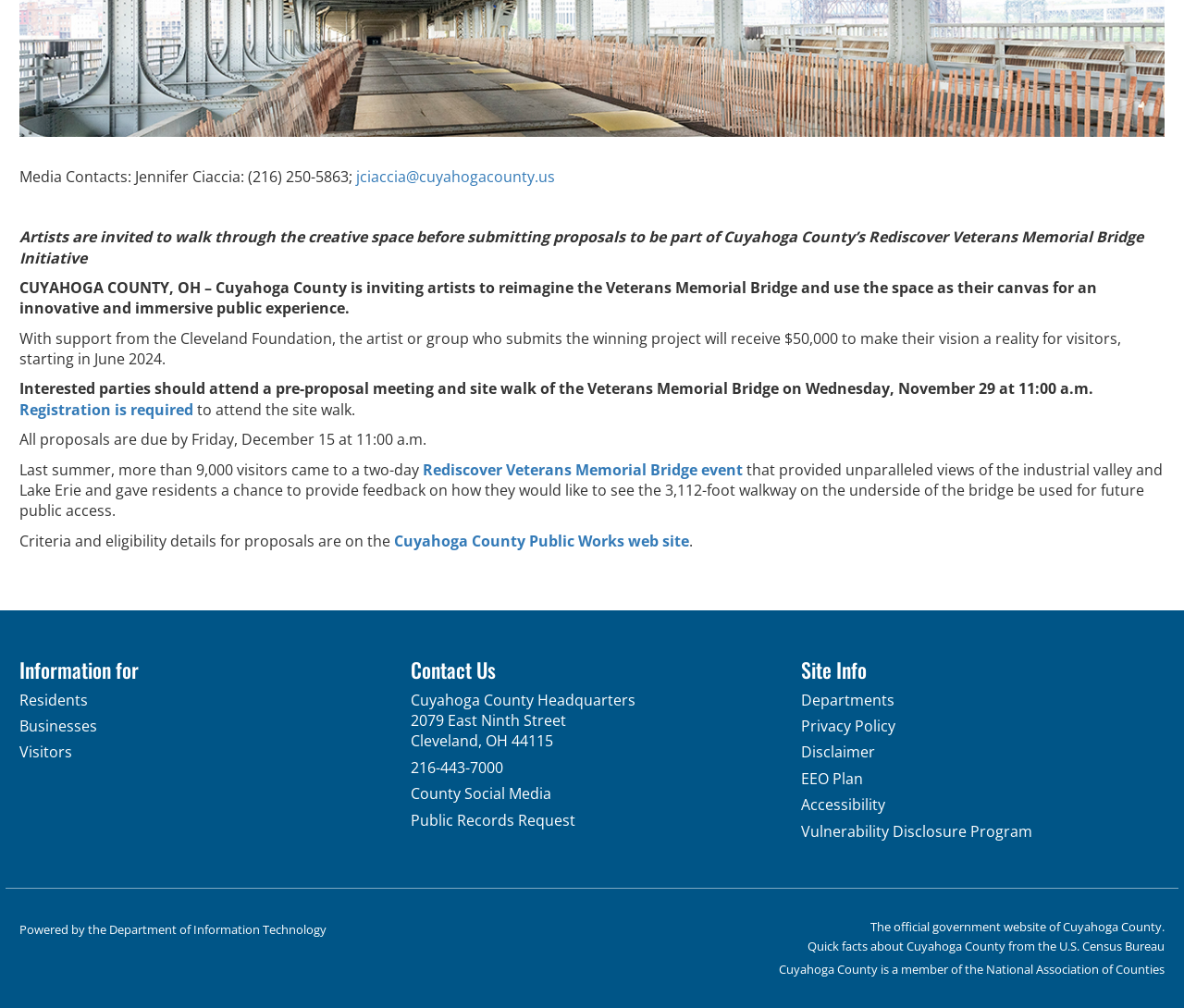Based on the element description: "U.S. Census Bureau", identify the bounding box coordinates for this UI element. The coordinates must be four float numbers between 0 and 1, listed as [left, top, right, bottom].

[0.895, 0.931, 0.984, 0.947]